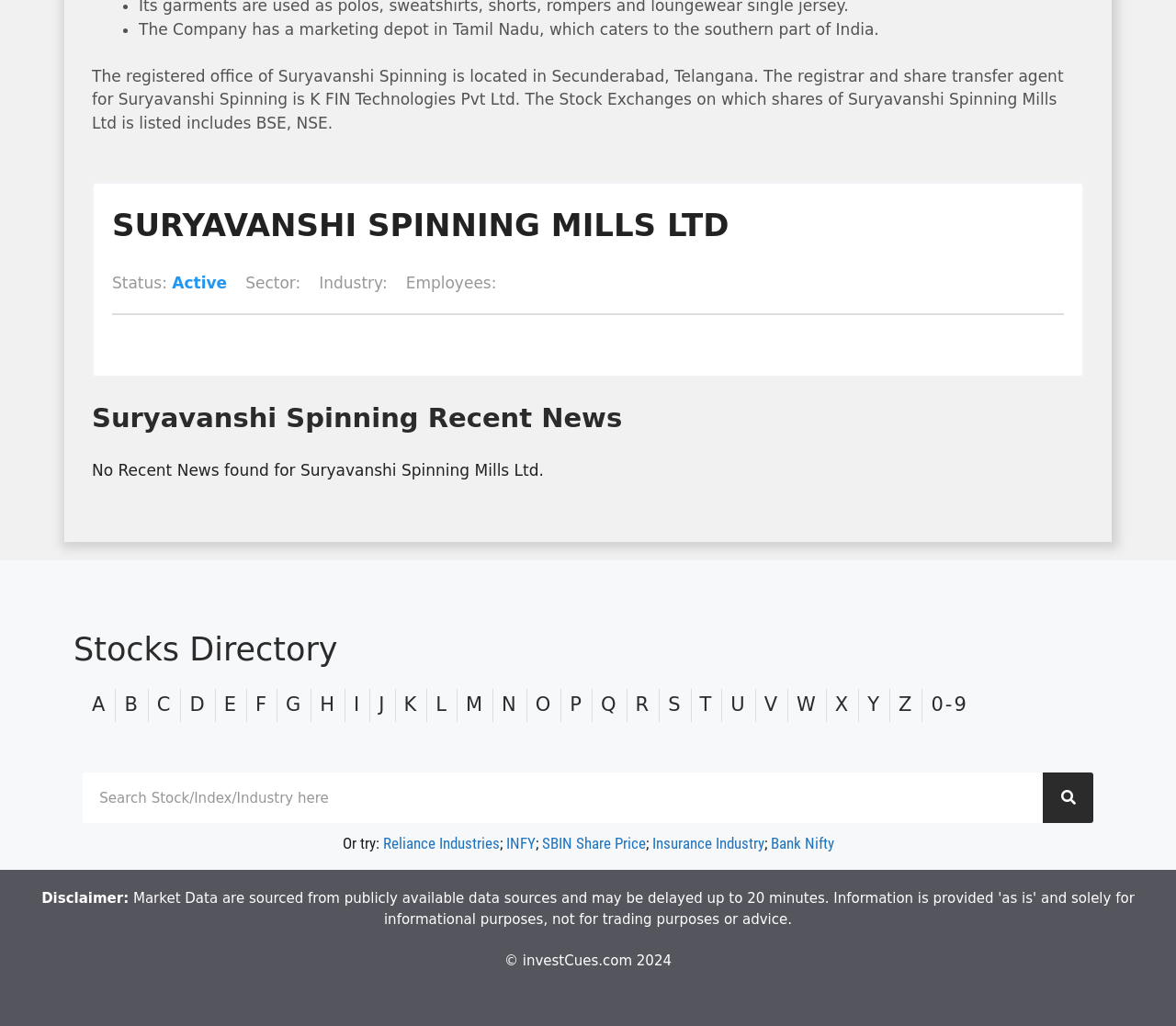Show the bounding box coordinates for the element that needs to be clicked to execute the following instruction: "Click on a company starting with S". Provide the coordinates in the form of four float numbers between 0 and 1, i.e., [left, top, right, bottom].

[0.568, 0.672, 0.58, 0.704]